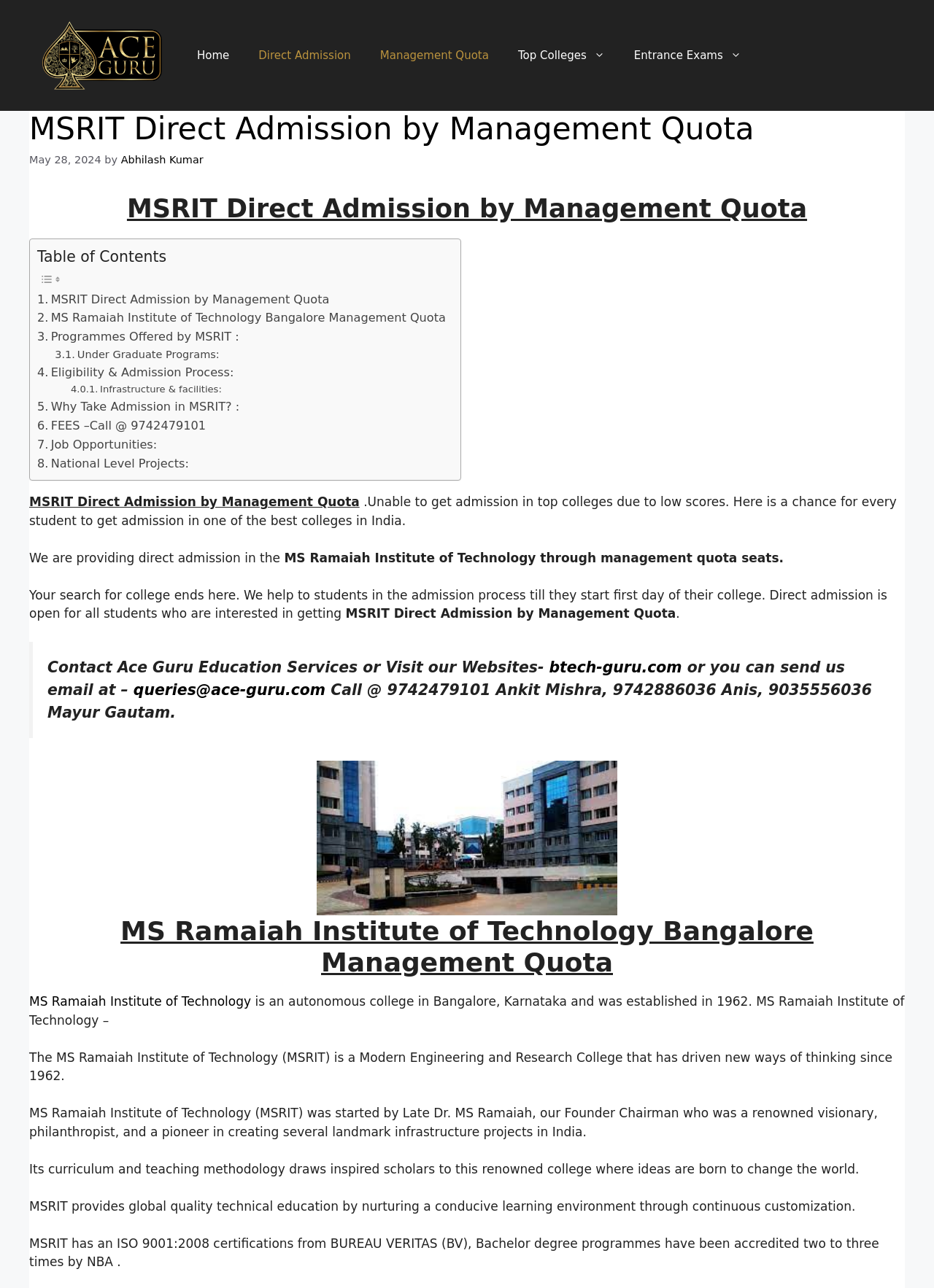Generate a comprehensive description of the webpage.

The webpage is about MSRIT Direct Admission by Management Quota. At the top, there is a banner with a link to "BTech Management Quota Seats & Direct Admission in Top Engineering Colleges" accompanied by an image. Below the banner, there is a navigation menu with links to "Home", "Direct Admission", "Management Quota", "Top Colleges", and "Entrance Exams".

The main content of the webpage is divided into sections. The first section has a heading "MSRIT Direct Admission by Management Quota" and a subheading "Table of Contents". Below the subheading, there are links to various topics related to MSRIT, including "MS Ramaiah Institute of Technology Bangalore Management Quota", "Programmes Offered by MSRIT", "Eligibility & Admission Process", "Infrastructure & facilities", and more.

The next section has a heading "MSRIT Direct Admission by Management Quota" and a paragraph of text explaining that the website provides direct admission to MSRIT through management quota seats. There is also a blockquote with contact information, including a website, email, and phone numbers.

Further down the page, there is a section with a heading "MS Ramaiah Institute of Technology Bangalore Management Quota" and a link to "MS Ramaiah Institute of Technology". This section provides information about the institute, including its history, curriculum, and achievements.

Throughout the webpage, there are several images, including a logo and a figure related to MSRIT. The overall layout is organized, with clear headings and concise text.